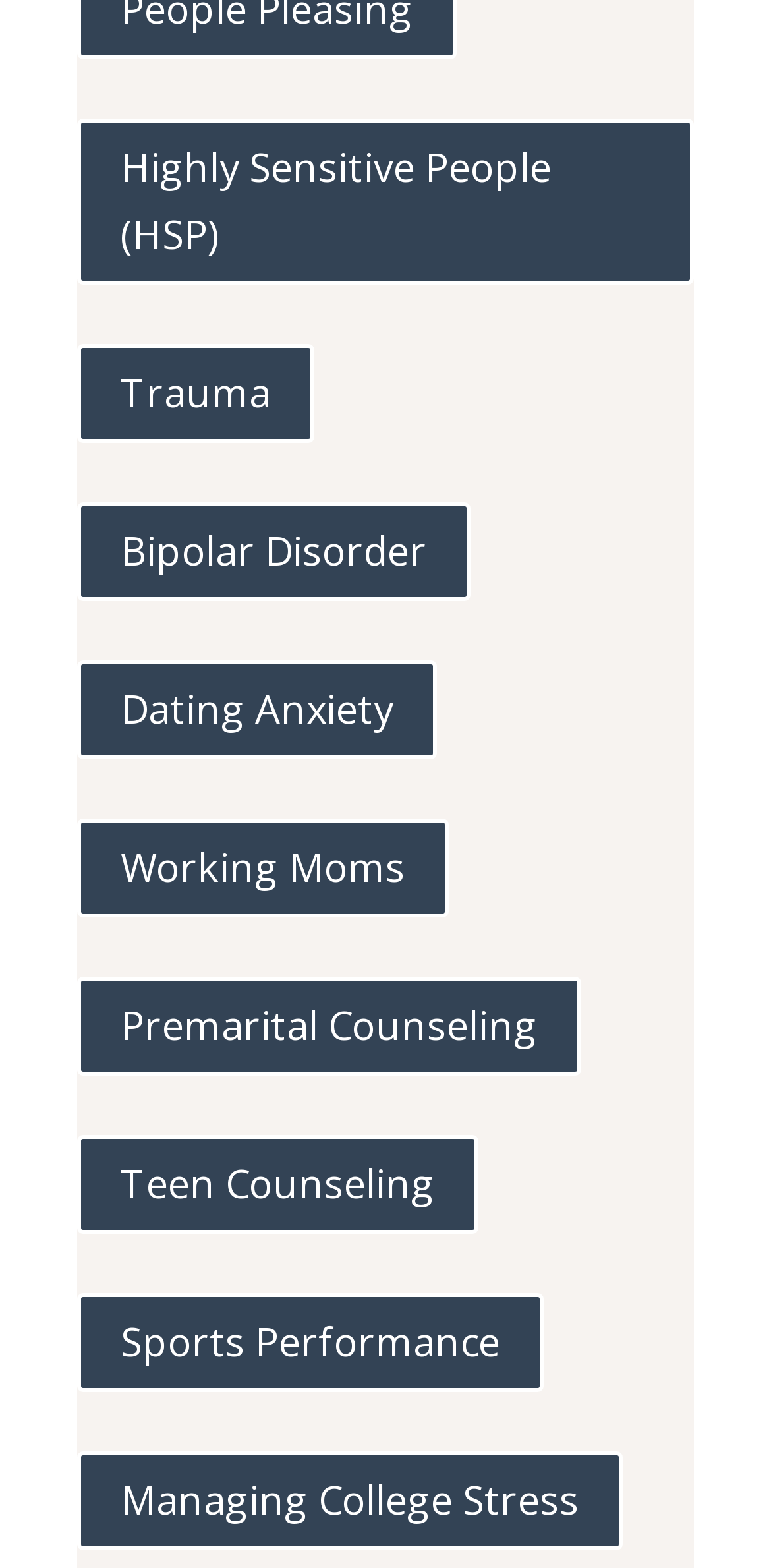Predict the bounding box coordinates of the UI element that matches this description: "Search icon". The coordinates should be in the format [left, top, right, bottom] with each value between 0 and 1.

None